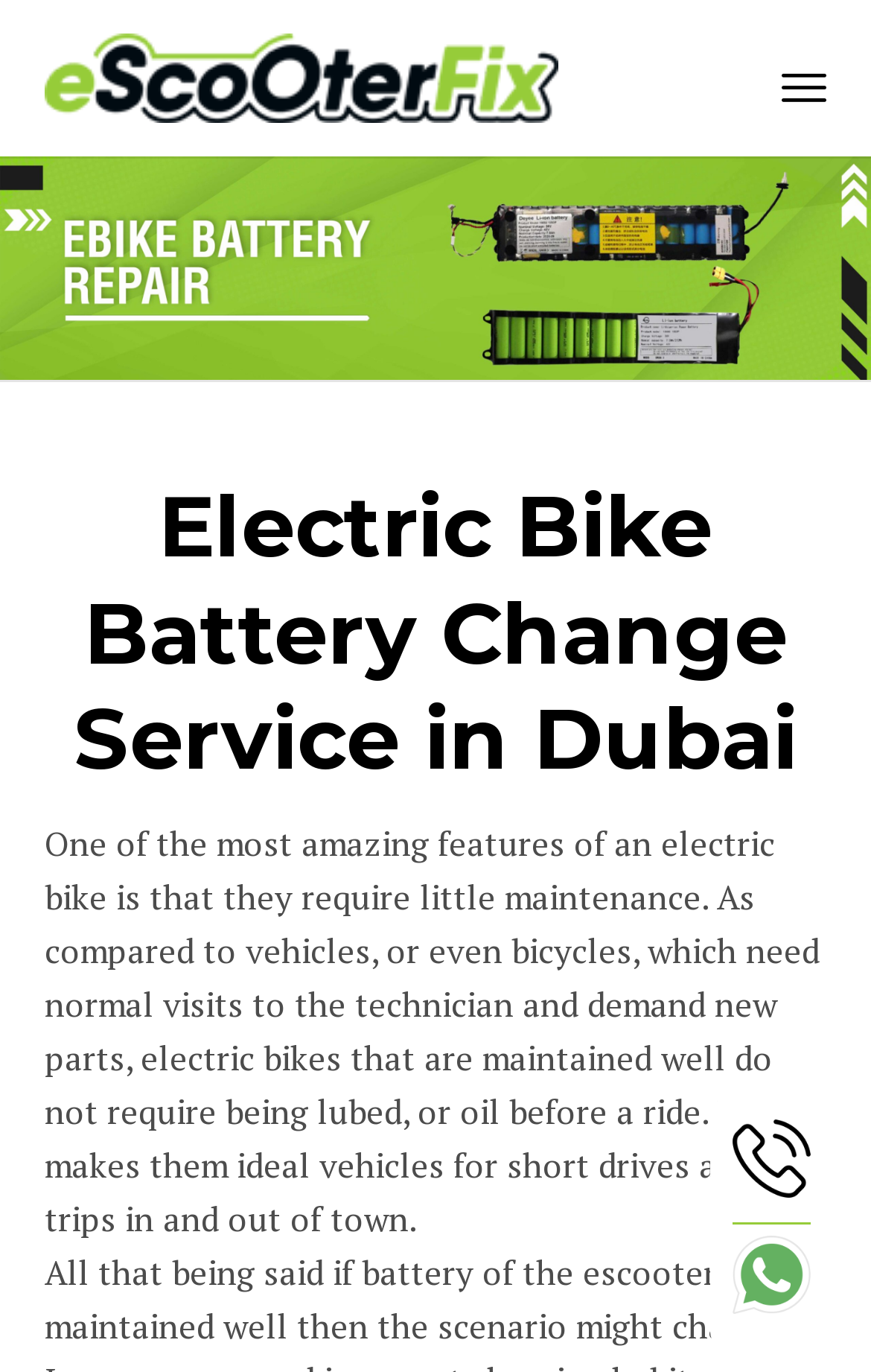What type of vehicles are being discussed on this webpage?
Analyze the image and deliver a detailed answer to the question.

The webpage content and the image associated with the link 'eScooterFix Service Dubai' suggest that the webpage is discussing electric bikes and e-scooters, and providing a service related to their battery change.